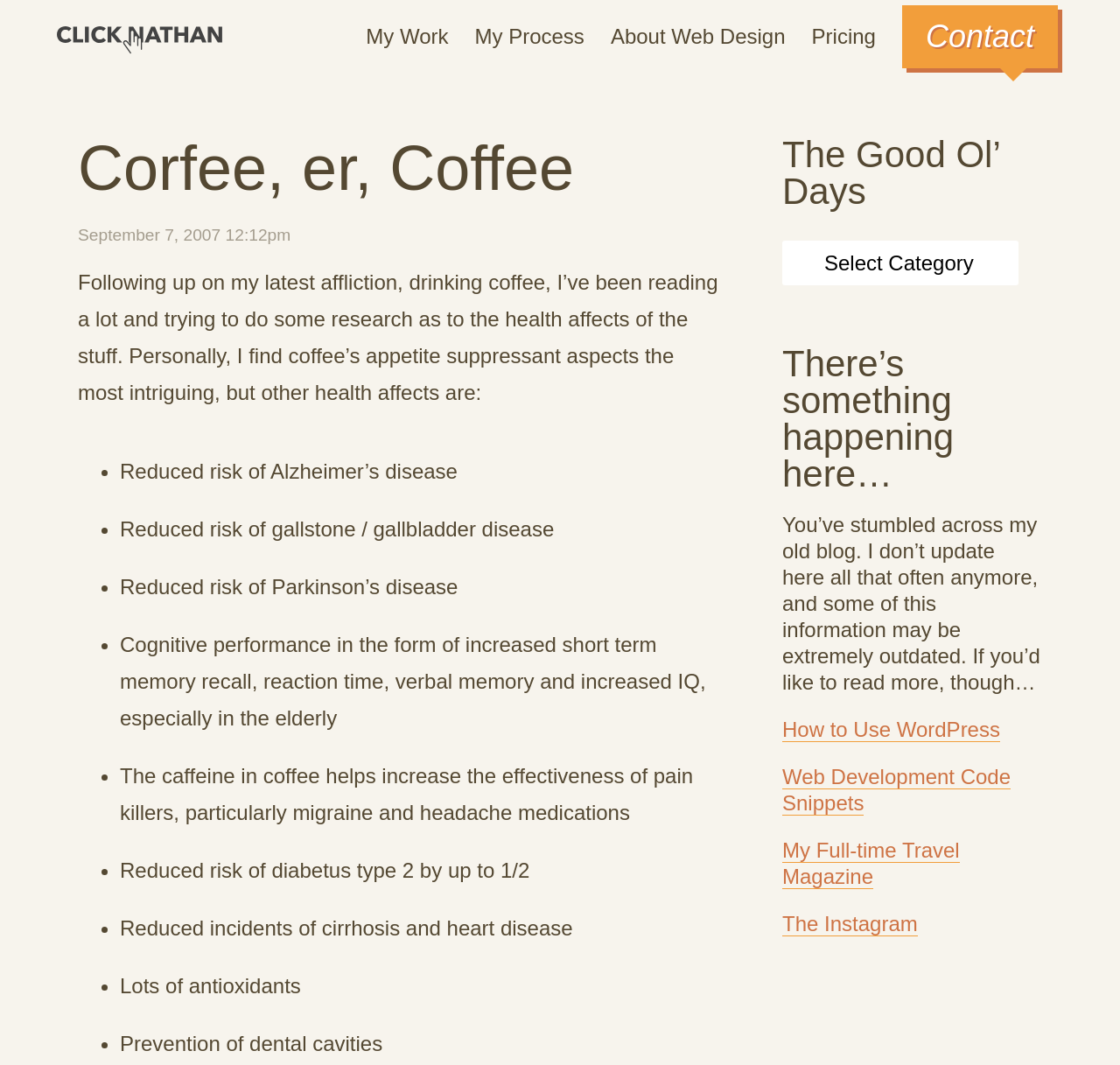Identify the bounding box coordinates necessary to click and complete the given instruction: "Click the 'About Web Design' link".

[0.545, 0.02, 0.701, 0.049]